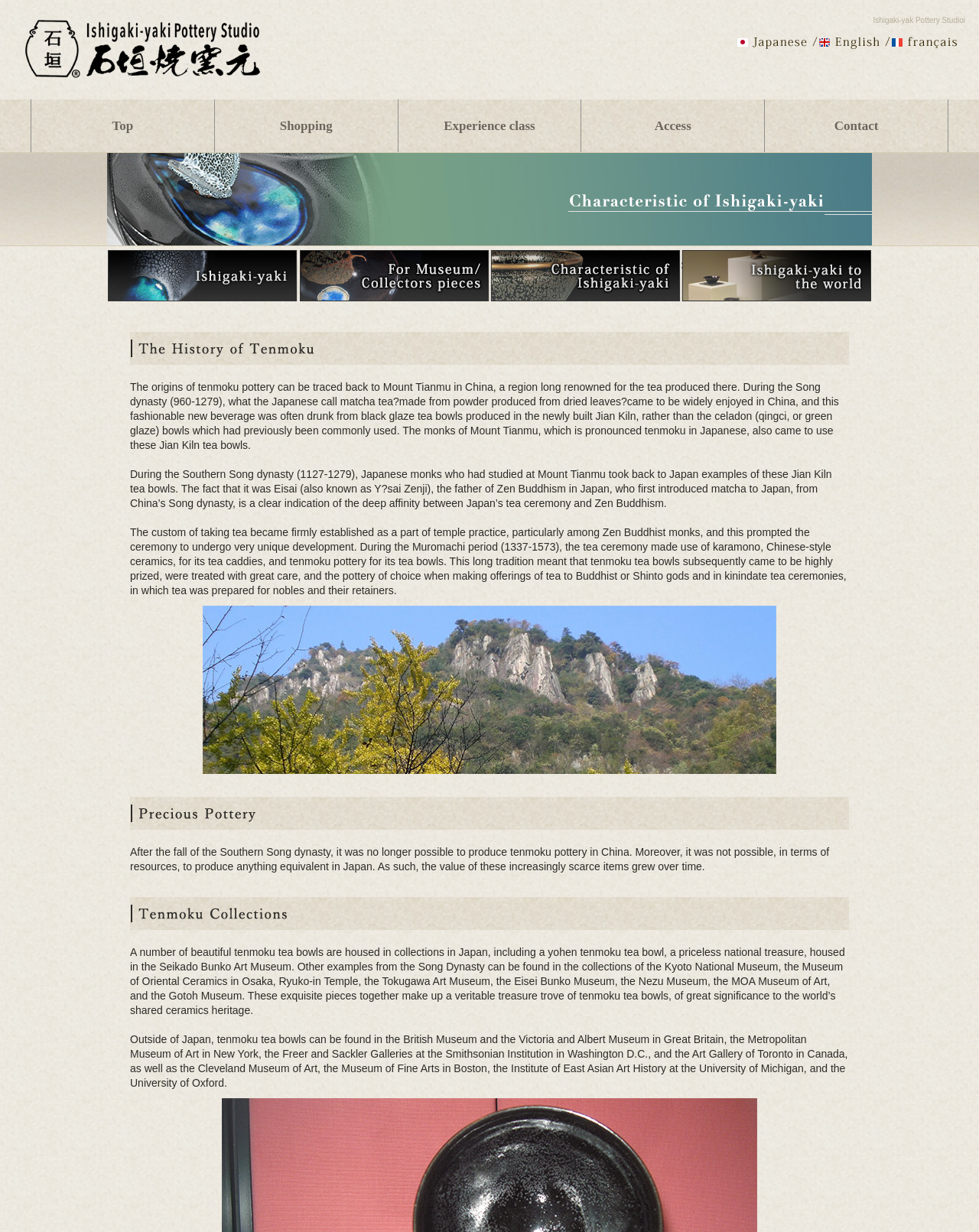Determine the webpage's heading and output its text content.

Ishigaki-yak Pottery Studioi